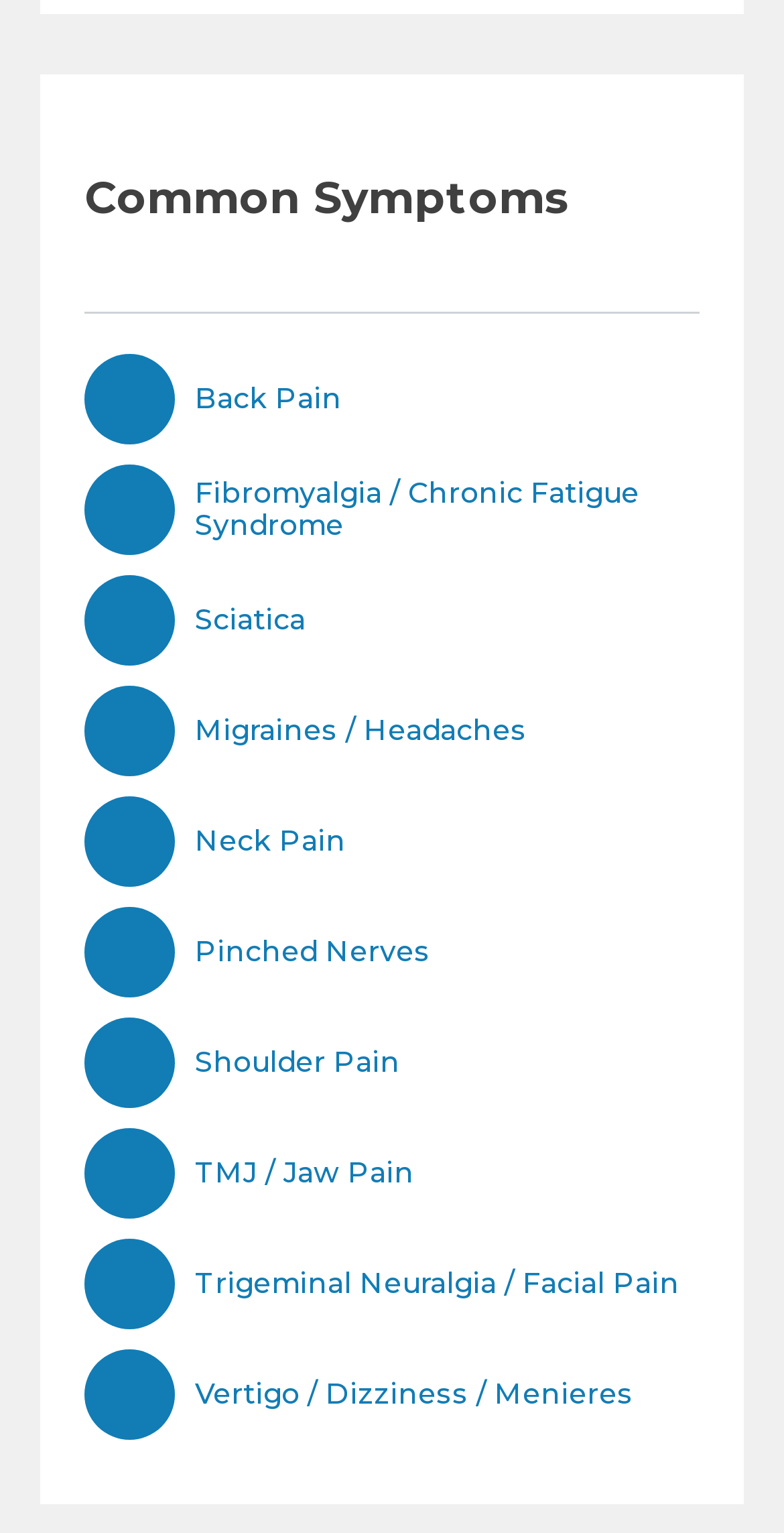What is the header above the symptom list?
From the image, respond with a single word or phrase.

Common Symptoms